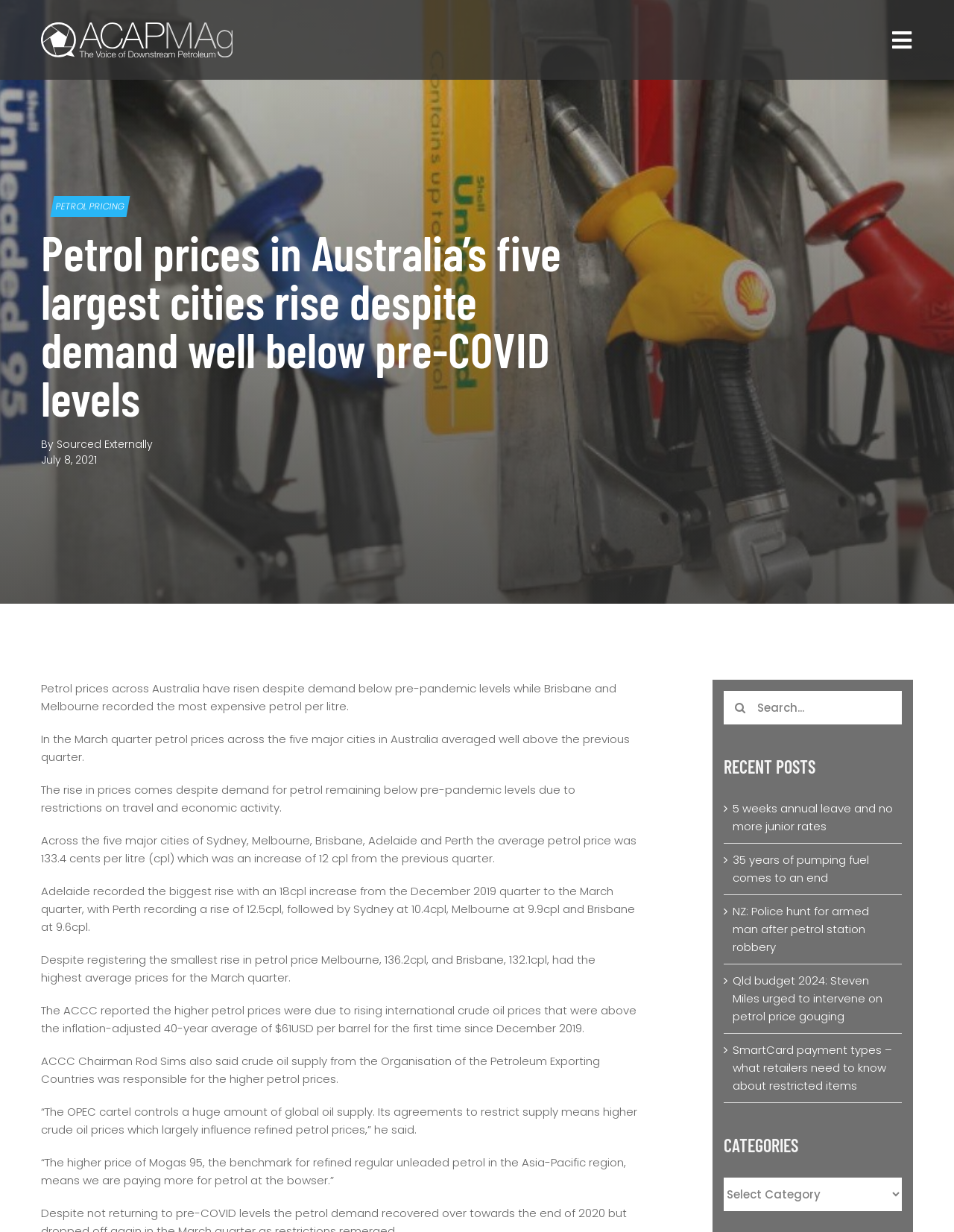What is the purpose of the search box?
Please provide a comprehensive answer based on the visual information in the image.

The search box is located in the top-right corner of the webpage, and it allows users to search for specific content within the website. This can be inferred from the presence of the search box and the accompanying text 'Search for:'.